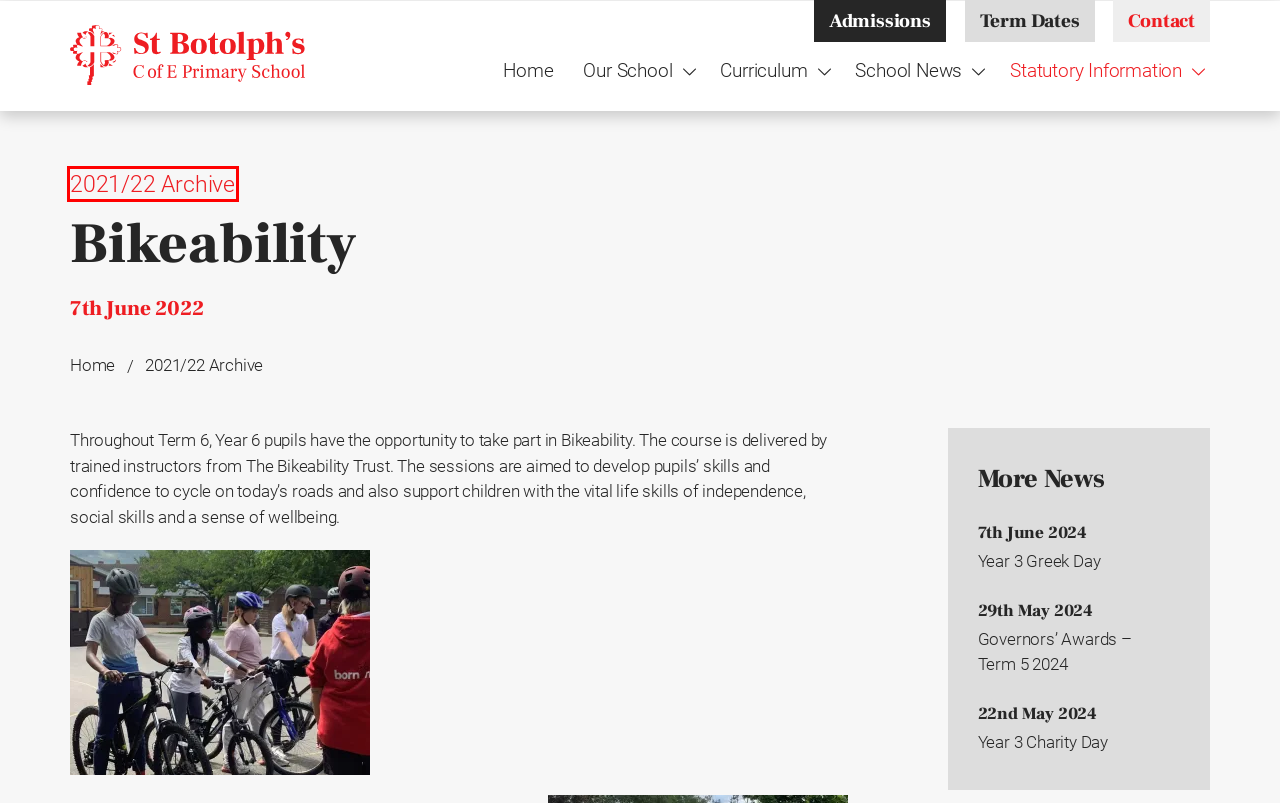You have a screenshot of a webpage with an element surrounded by a red bounding box. Choose the webpage description that best describes the new page after clicking the element inside the red bounding box. Here are the candidates:
A. Privacy Policy - St Botolph’s C of E Primary School
B. Contact - St Botolph’s C of E Primary School
C. Governors' Awards - Term 5 2024 - St Botolph’s C of E Primary School
D. 2021/22 Archive Archives - St Botolph’s C of E Primary School
E. St Botolph’s C of E Primary School - Gravesend, Kent
F. Year 3 Greek Day - St Botolph’s C of E Primary School
G. Term Dates - St Botolph’s C of E Primary School
H. Year 3 Charity Day - St Botolph’s C of E Primary School

D